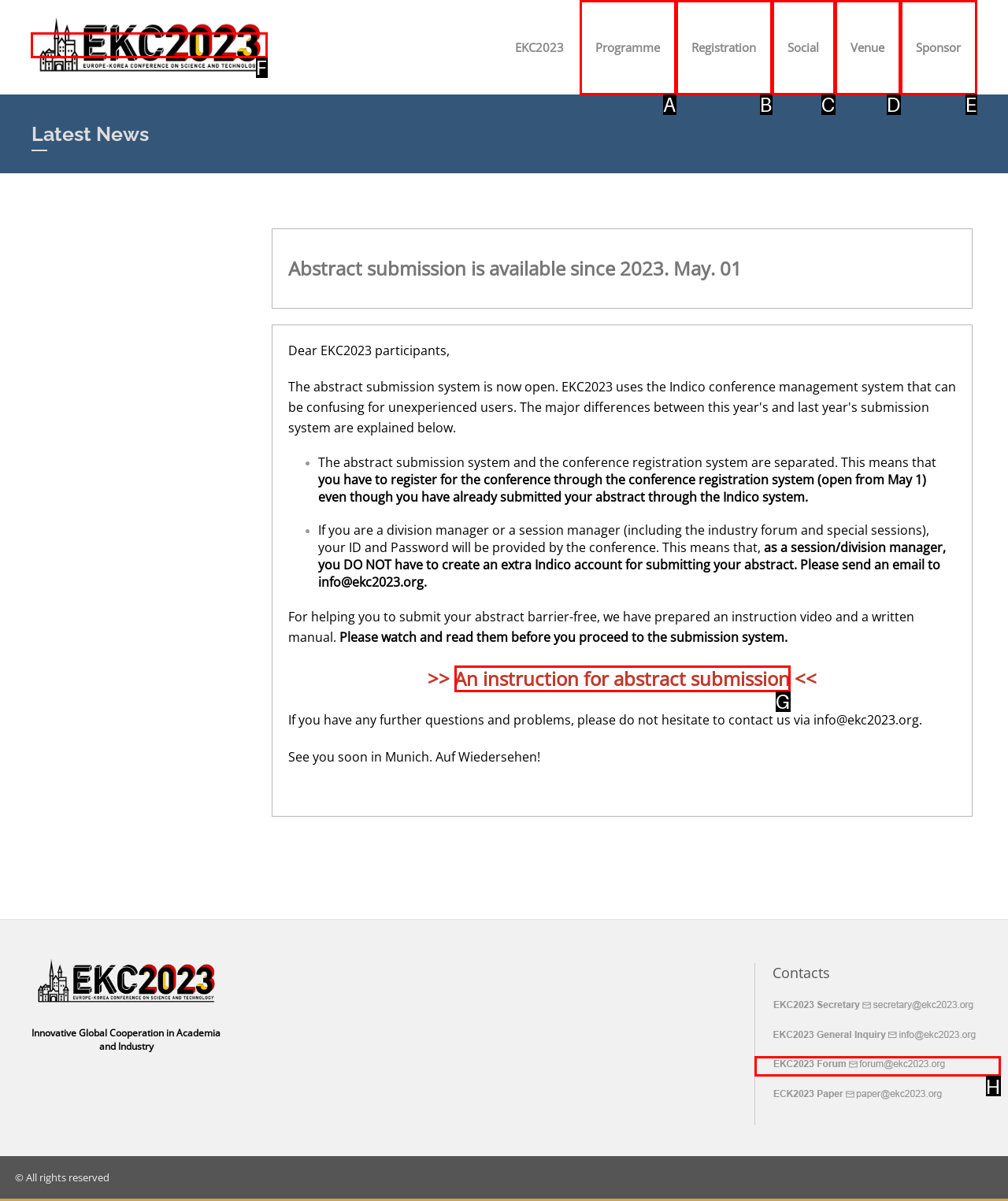Tell me which one HTML element I should click to complete the following instruction: Open 'About Us'
Answer with the option's letter from the given choices directly.

None